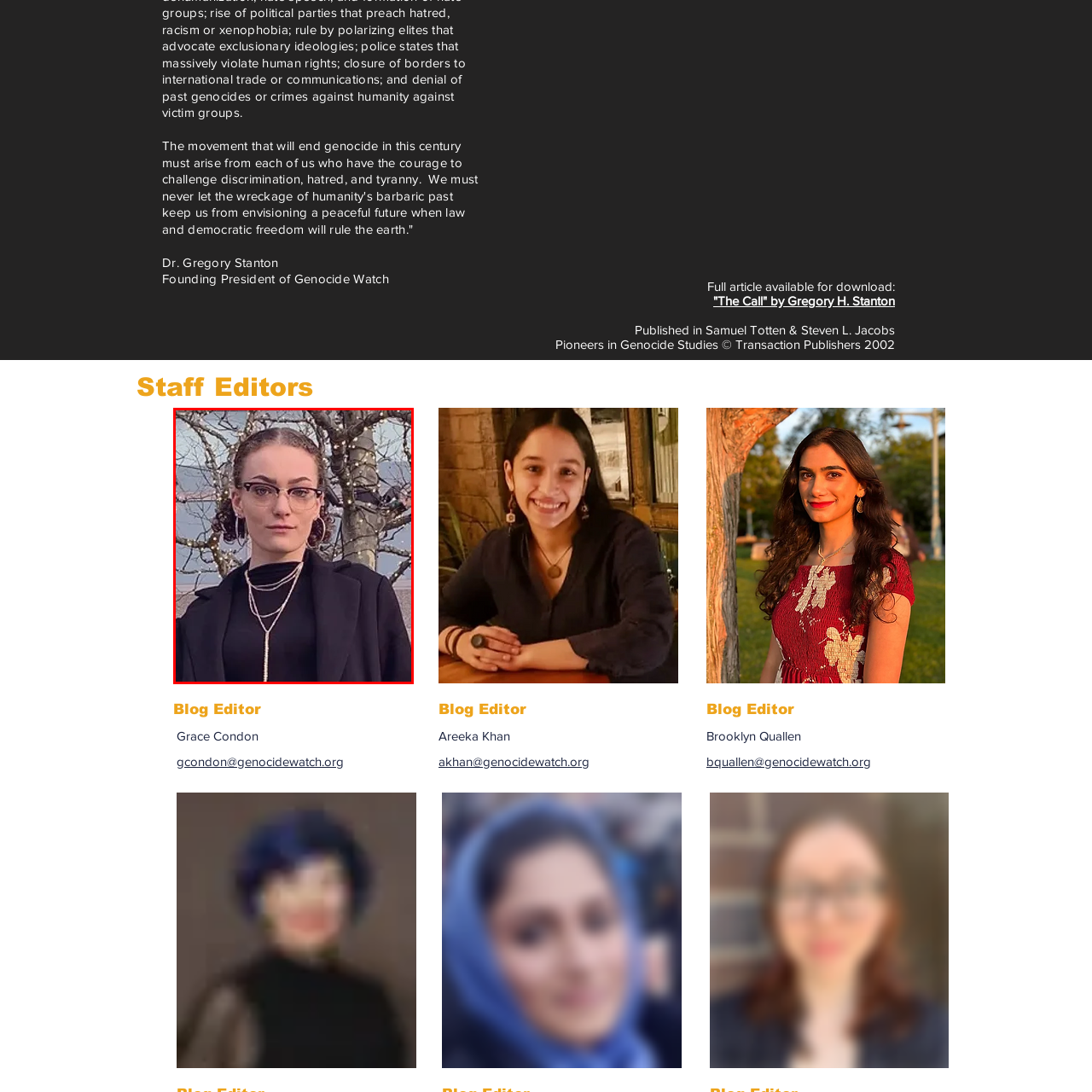What is the woman wearing on her neck?
Please analyze the image within the red bounding box and respond with a detailed answer to the question.

In the image, the woman is wearing a stylish black outfit, and upon closer inspection, it can be seen that she is wearing multiple necklaces layered on top of each other. This adds to her overall fashionable and elegant appearance.